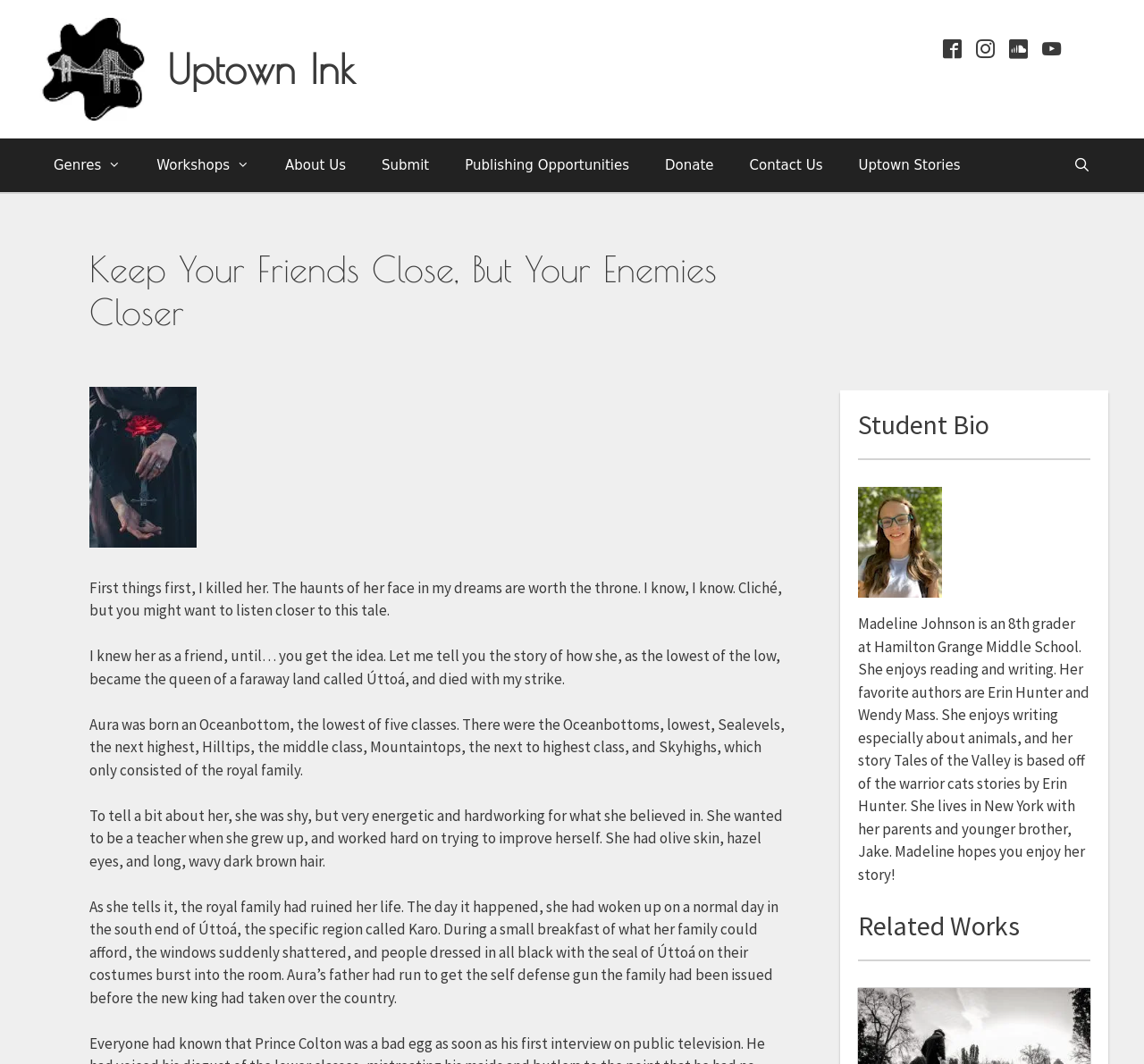Locate the bounding box coordinates of the element that should be clicked to fulfill the instruction: "Read Student Bio".

[0.75, 0.384, 0.953, 0.432]